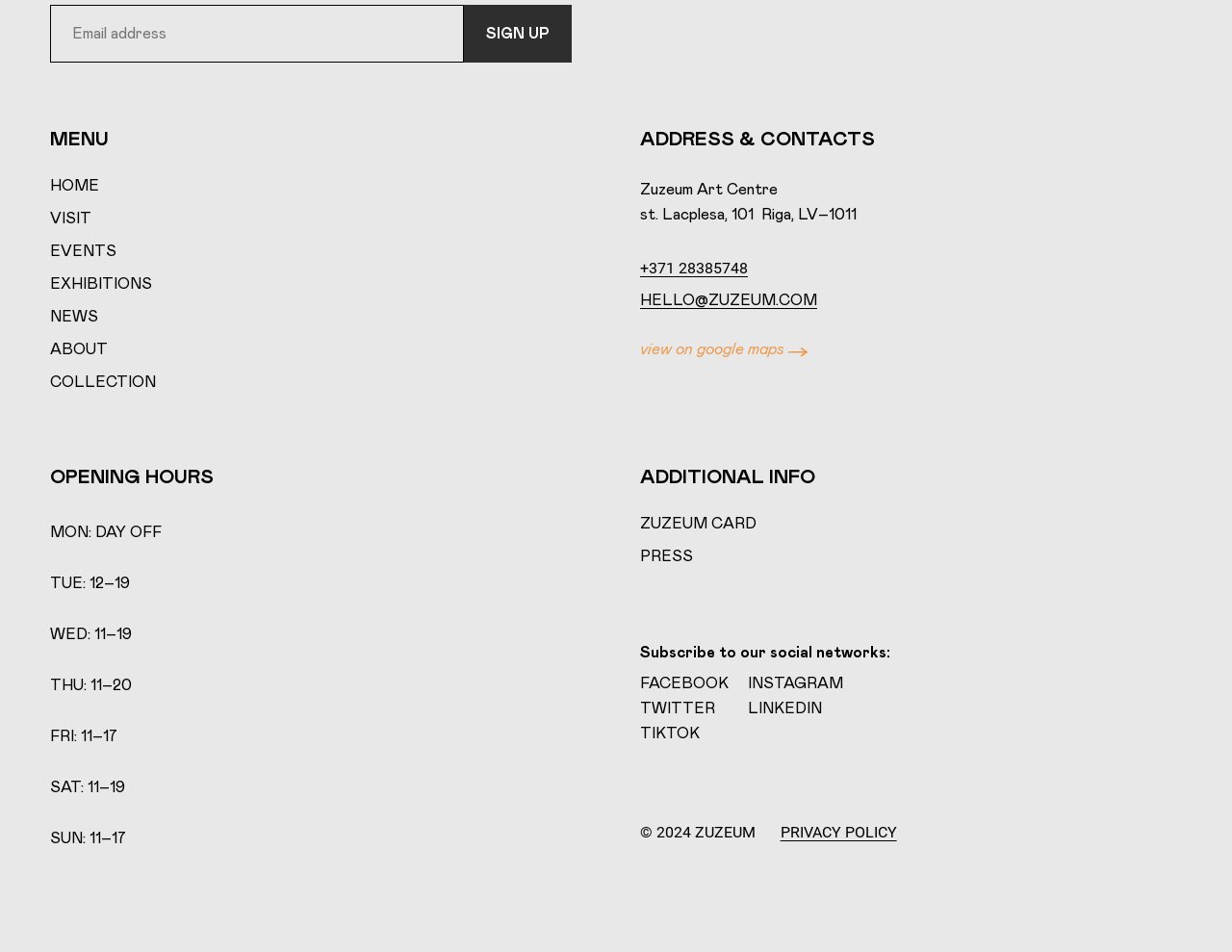Provide the bounding box coordinates for the area that should be clicked to complete the instruction: "Open the Home page".

None